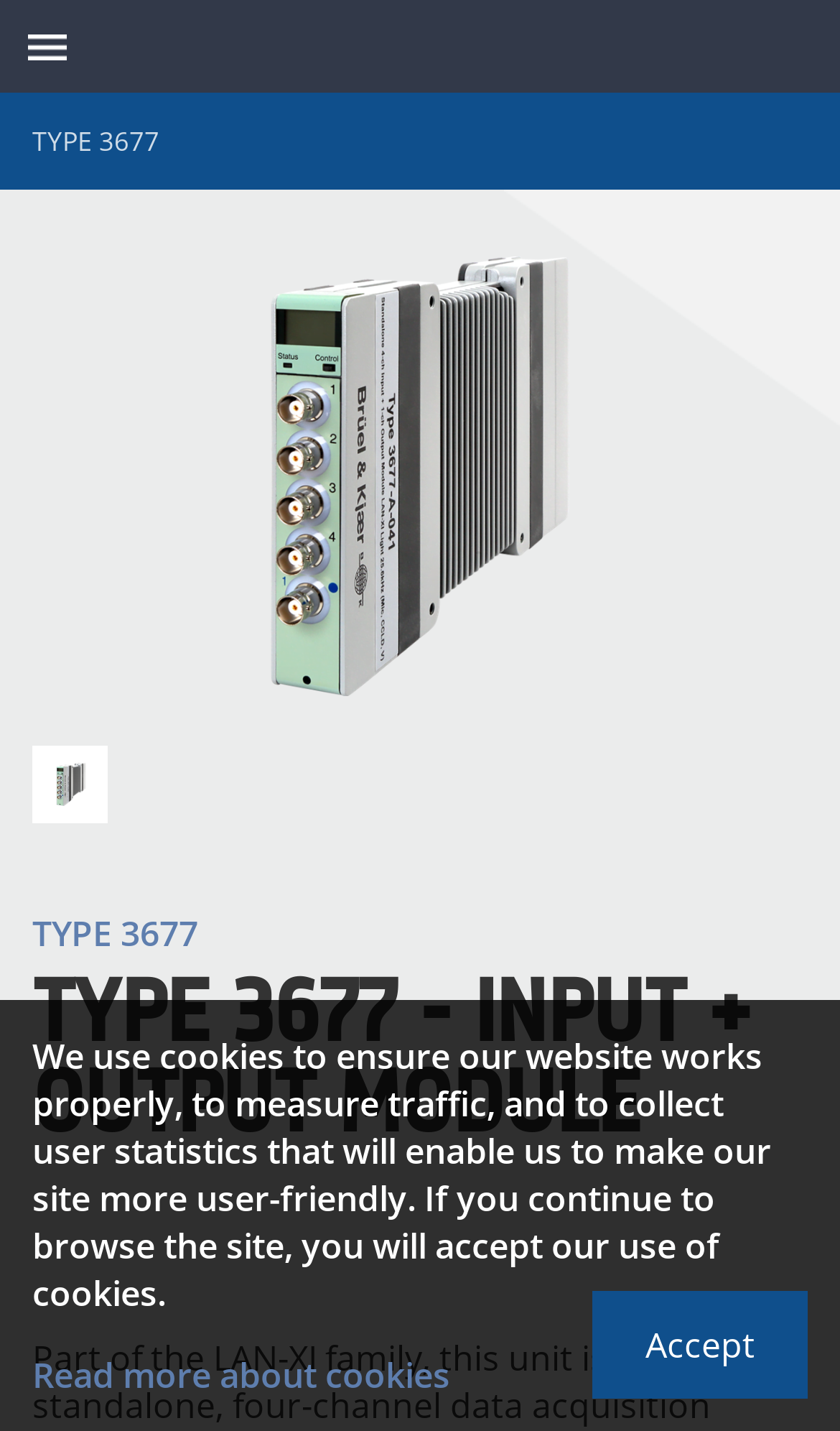What is the purpose of the website?
Please provide a detailed answer to the question.

The purpose of the website can be inferred from the presence of product information, such as the description of TYPE 3677, and the links to other products like TRANSDUCERS and INSTRUMENTS.